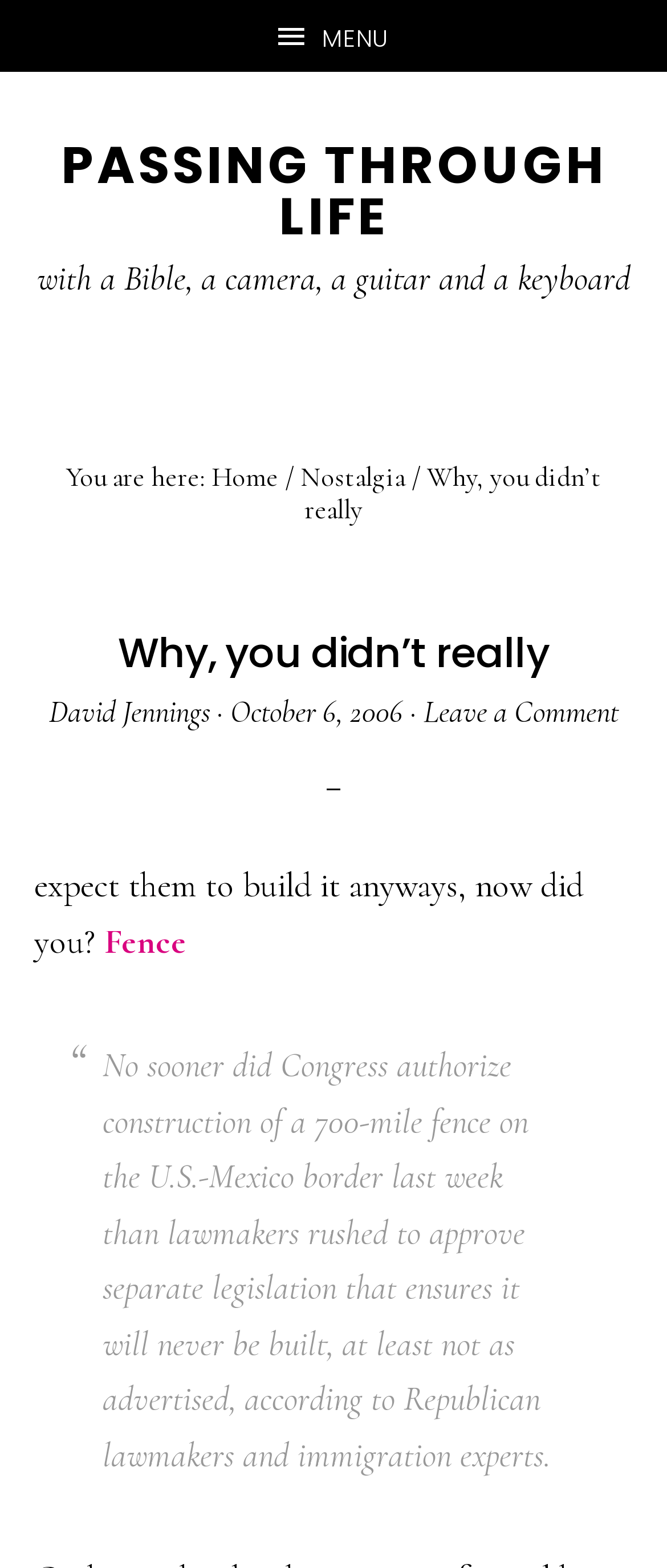Determine the bounding box for the described UI element: "David Jennings".

[0.073, 0.442, 0.314, 0.466]